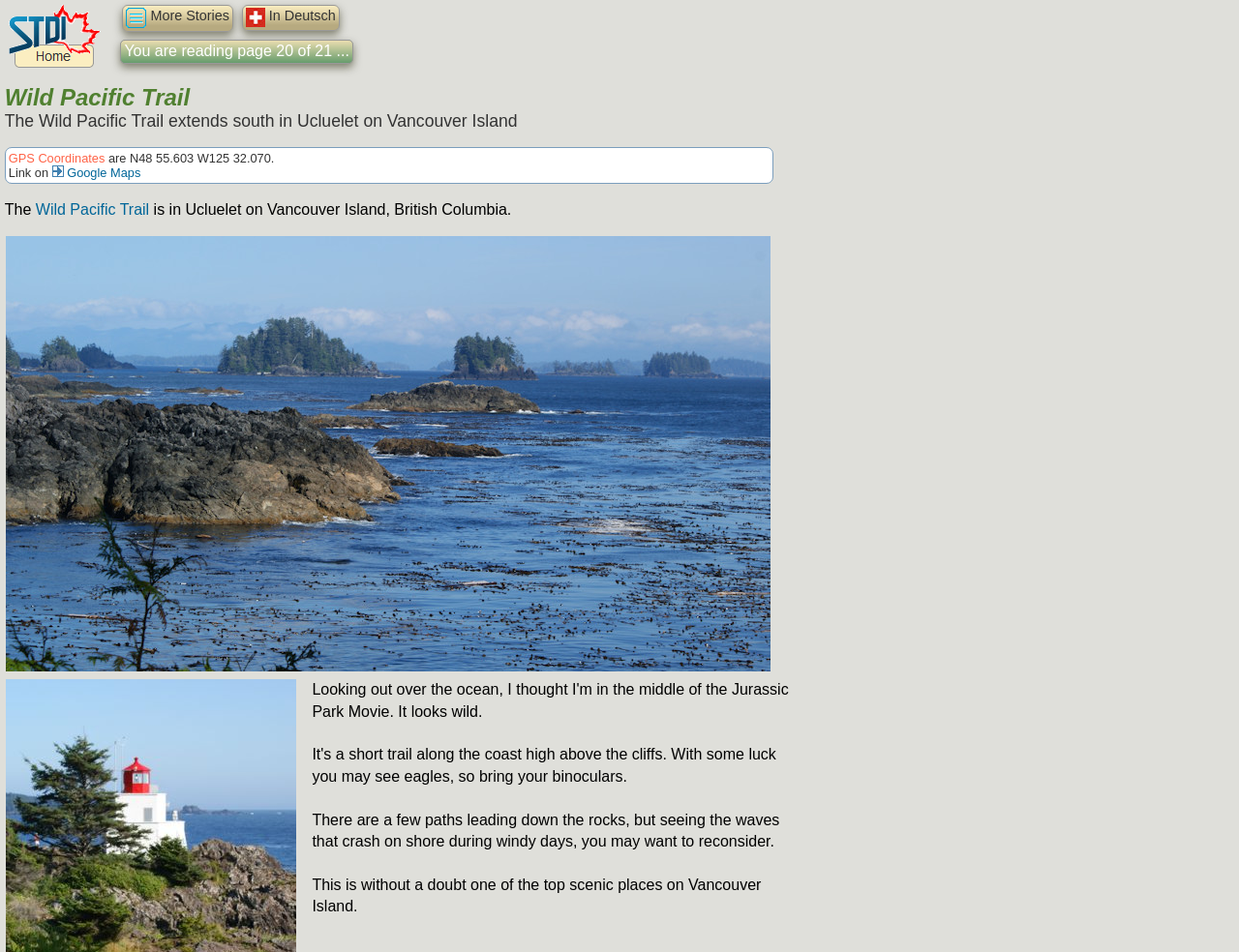Provide the bounding box coordinates of the HTML element this sentence describes: "Buy now with ShopPayBuy with".

None